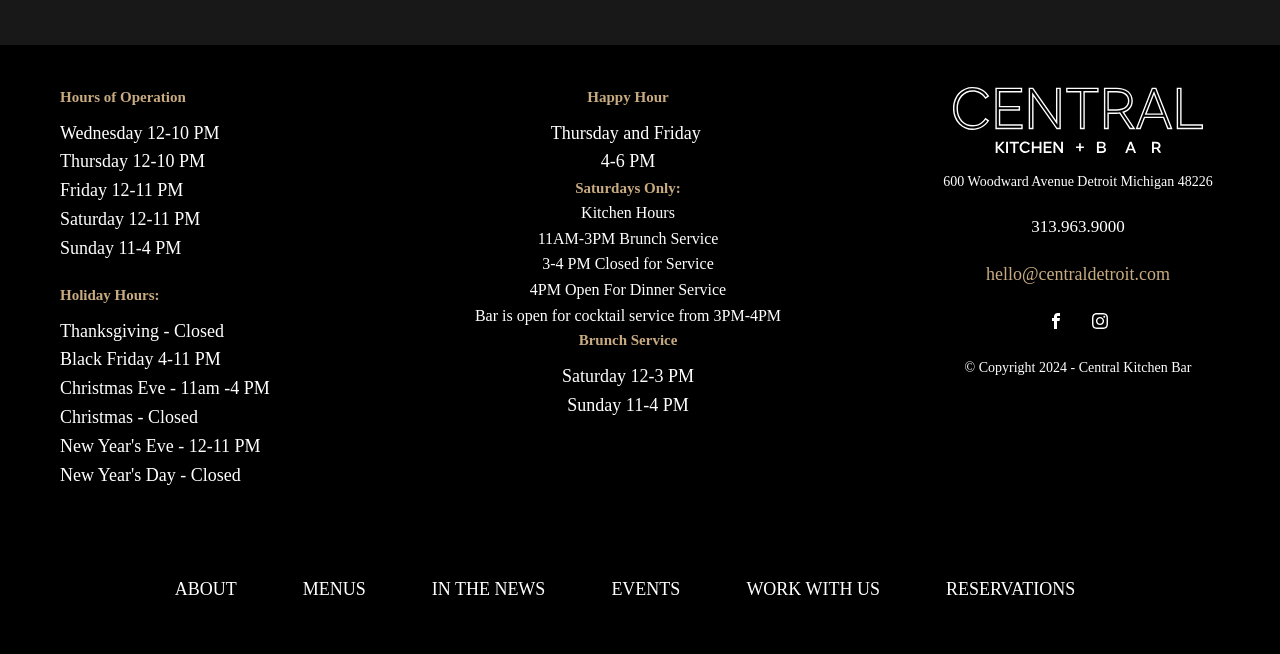Answer the question with a single word or phrase: 
What social media platform can be visited through the link at the bottom of the webpage?

Facebook and Instagram